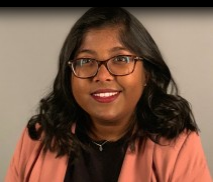Please provide a detailed answer to the question below based on the screenshot: 
What is the dominant color of Anita's blazer?

According to the caption, Anita is wearing a stylish light pink blazer, which suggests that light pink is the dominant color of her blazer.